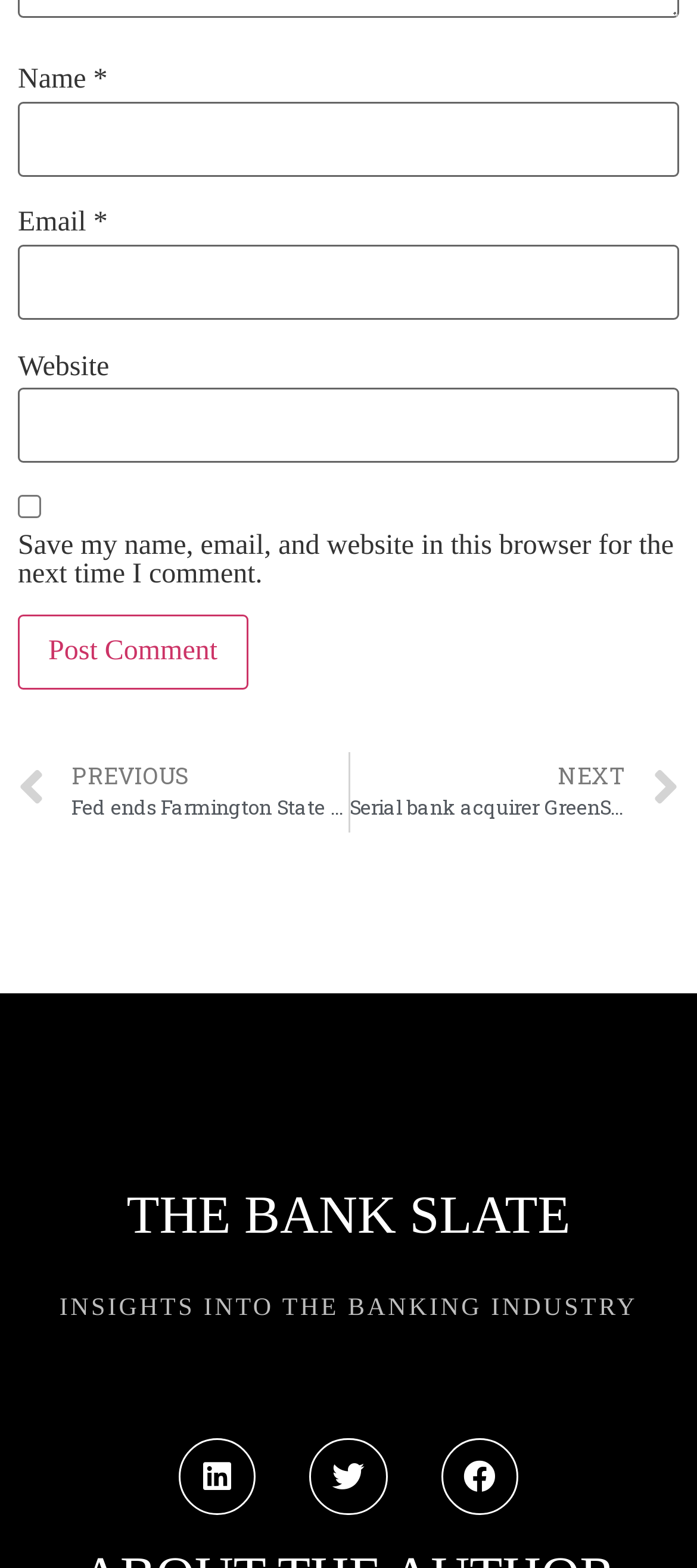Specify the bounding box coordinates of the area to click in order to follow the given instruction: "Visit the previous article."

[0.026, 0.479, 0.499, 0.531]